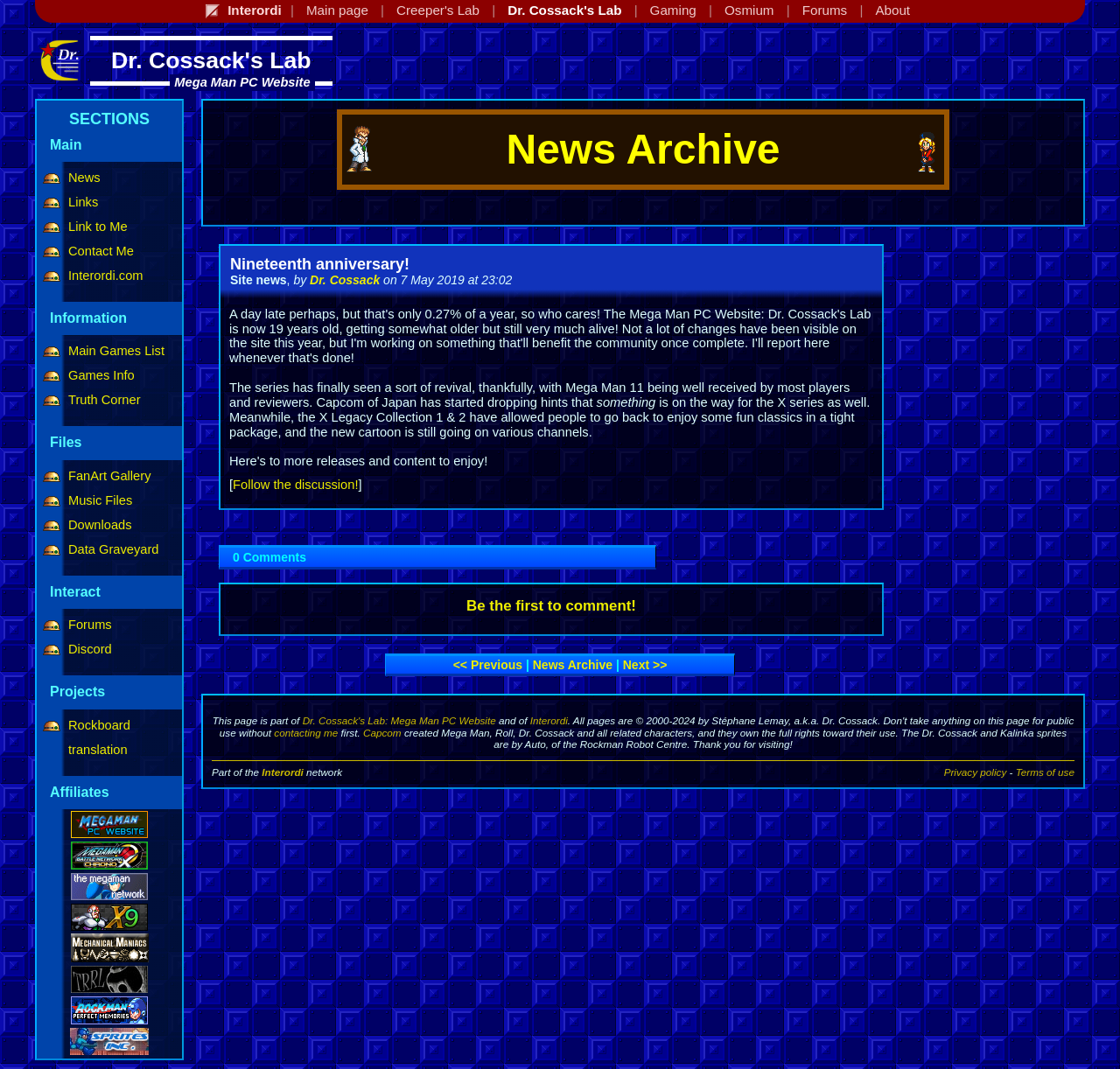Who is the author of the latest news article?
Provide a detailed answer to the question using information from the image.

The author of the latest news article can be found in the link element that says 'by Dr. Cossack'. This indicates that Dr. Cossack is the author of the latest news article.